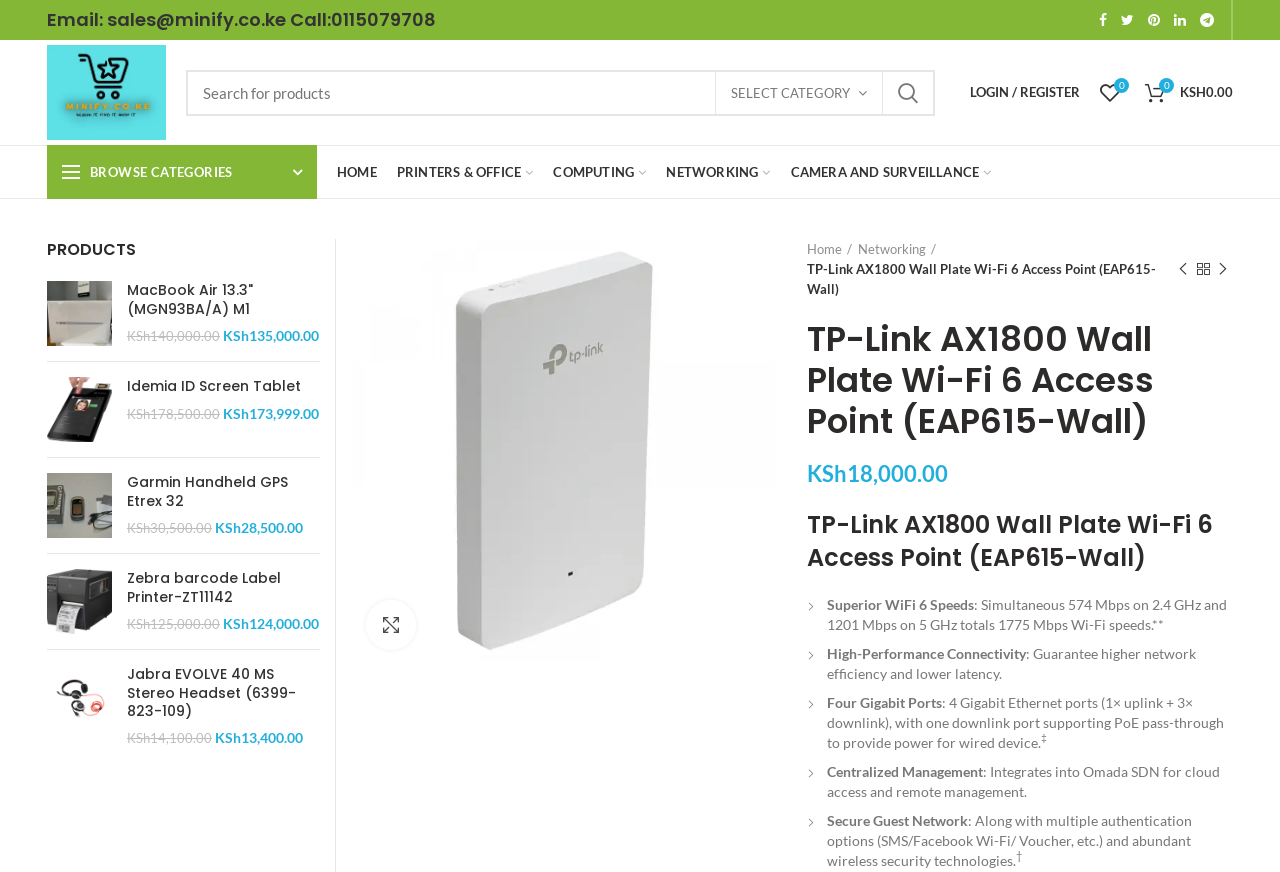Please identify the bounding box coordinates of the element I should click to complete this instruction: 'Login or register'. The coordinates should be given as four float numbers between 0 and 1, like this: [left, top, right, bottom].

[0.75, 0.083, 0.852, 0.129]